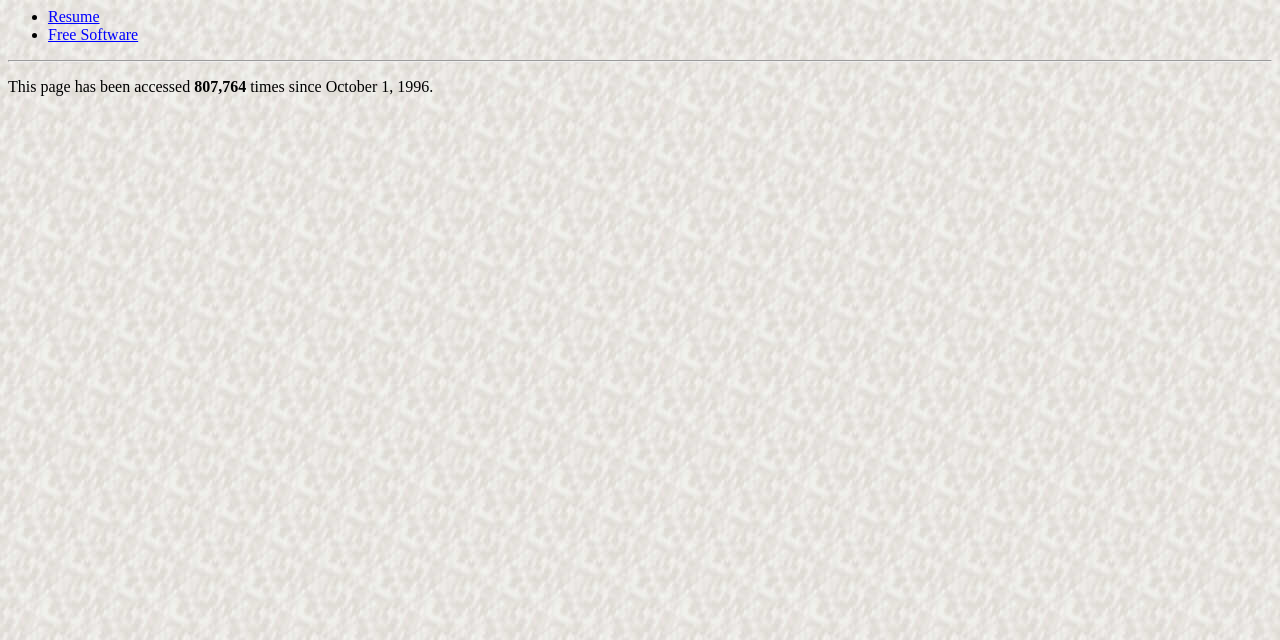Please specify the bounding box coordinates in the format (top-left x, top-left y, bottom-right x, bottom-right y), with all values as floating point numbers between 0 and 1. Identify the bounding box of the UI element described by: Free Software

[0.038, 0.041, 0.108, 0.068]